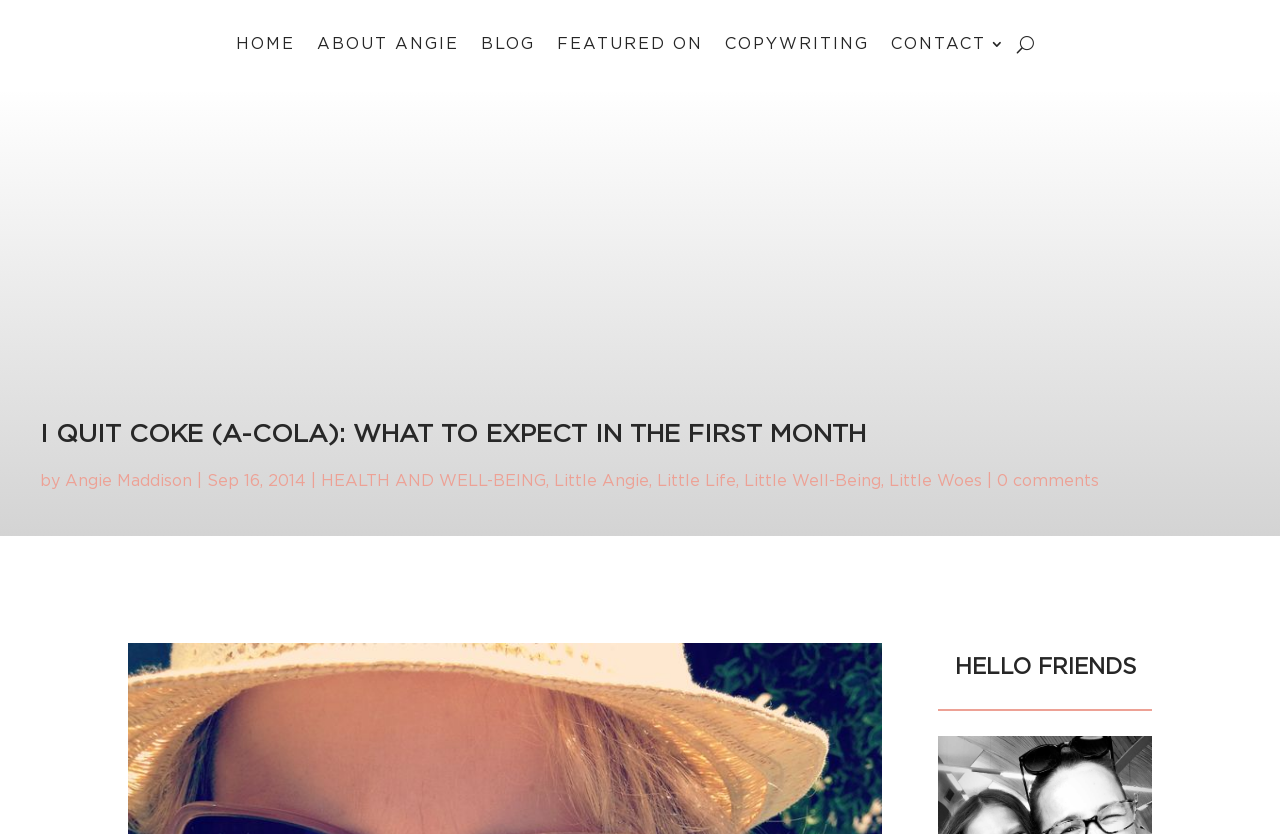How many comments are there on the post?
Please provide an in-depth and detailed response to the question.

The number of comments can be found at the bottom of the post, where it says '0 comments'.